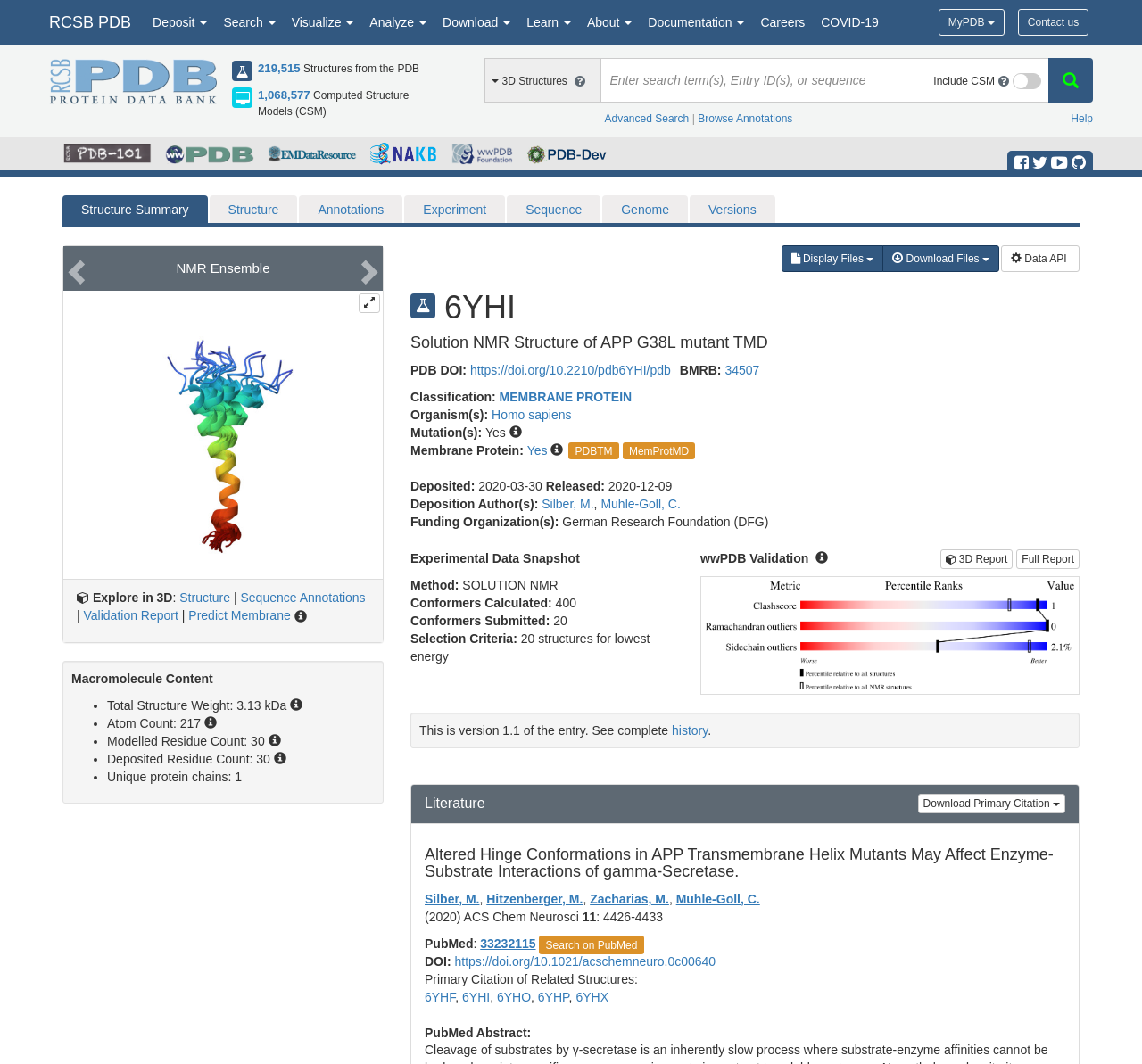What is the text of the first table cell in the second table? Look at the image and give a one-word or short phrase answer.

RCSB PDB